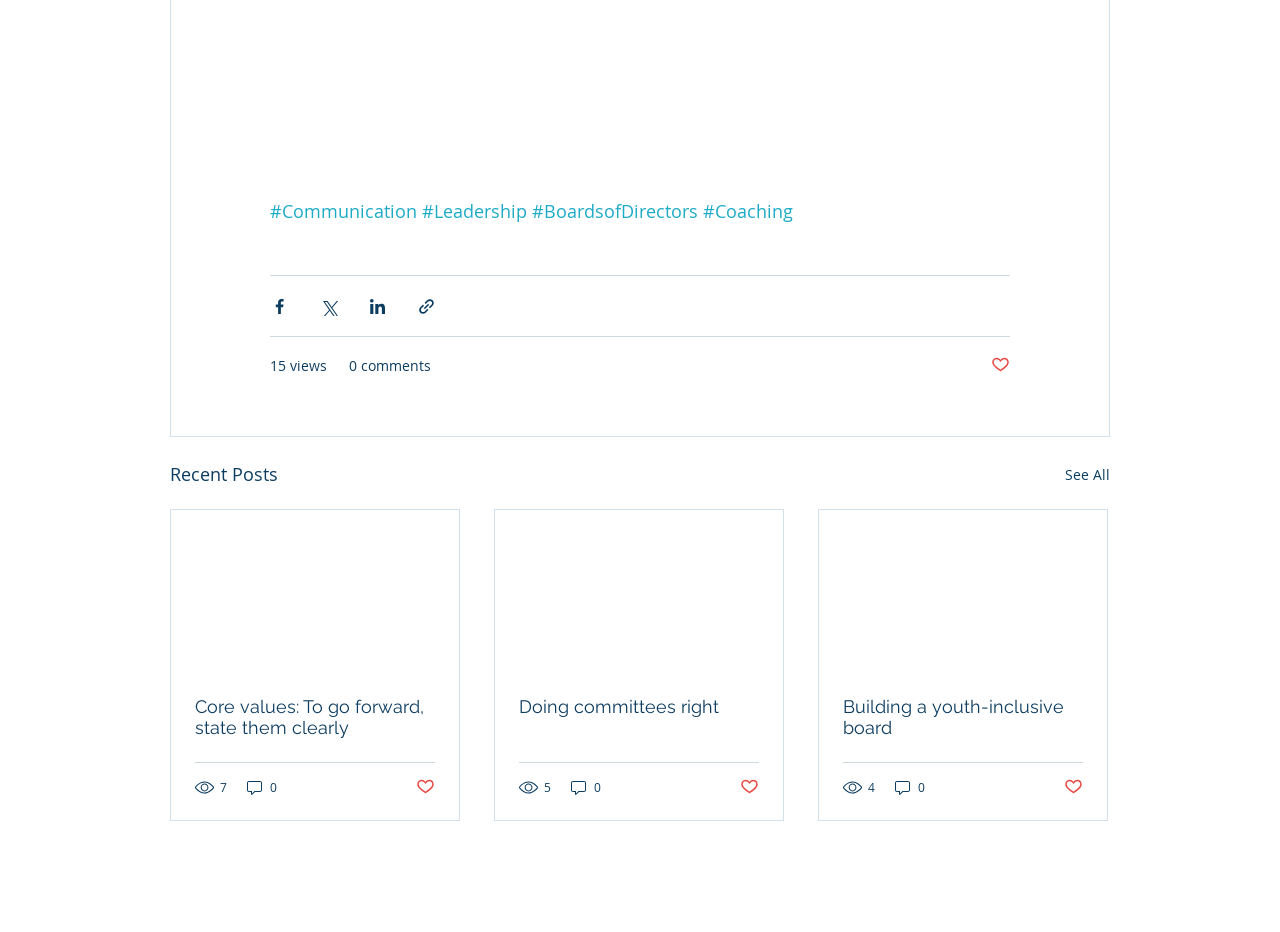Provide the bounding box coordinates for the specified HTML element described in this description: "15 views". The coordinates should be four float numbers ranging from 0 to 1, in the format [left, top, right, bottom].

[0.211, 0.381, 0.255, 0.404]